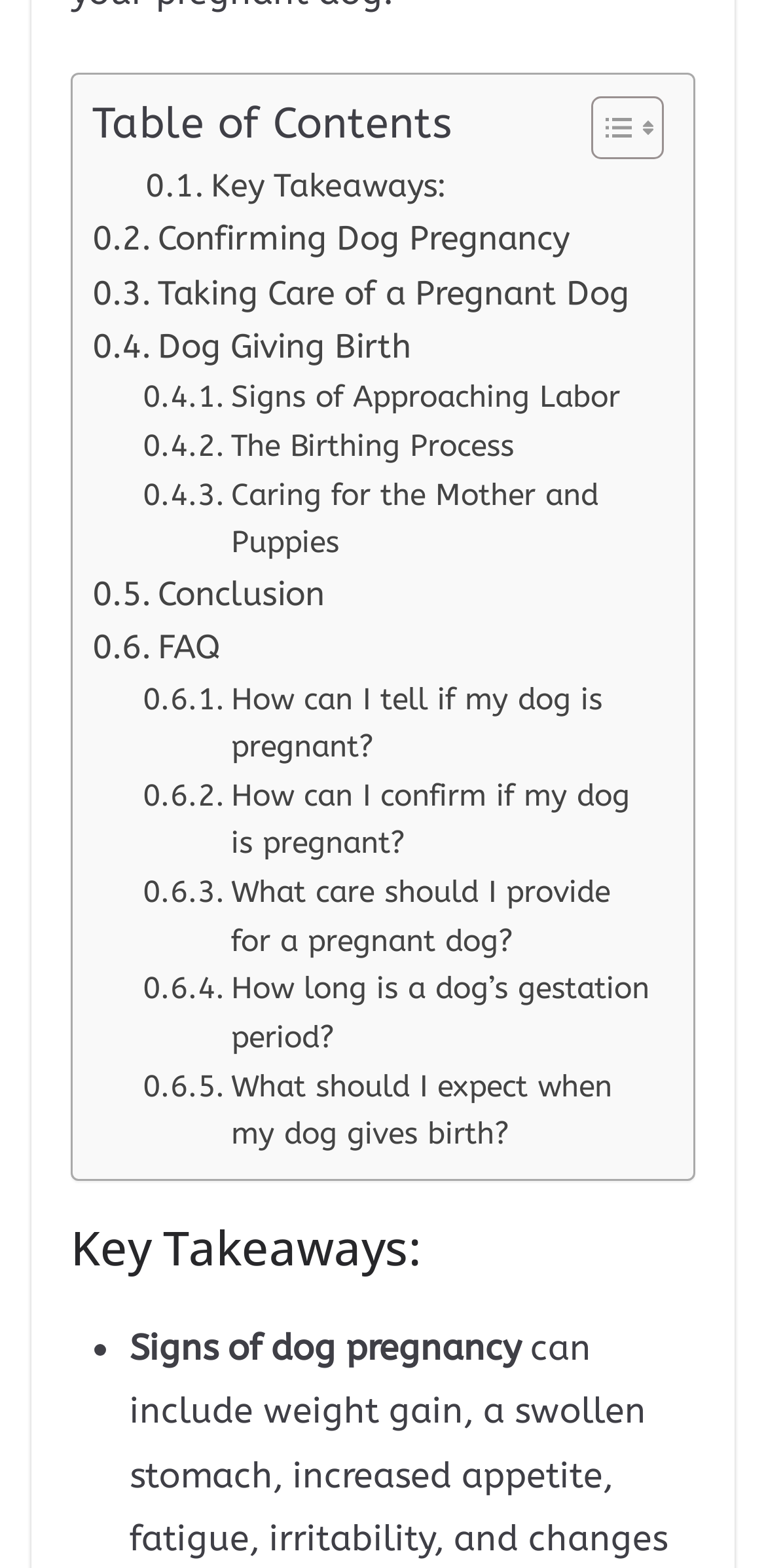Using the information in the image, give a detailed answer to the following question: What is the last step in the process of dog pregnancy?

The webpage has a link 'Caring for the Mother and Puppies' which is the last link in the table of contents before the conclusion, suggesting that it is the last step in the process of dog pregnancy.